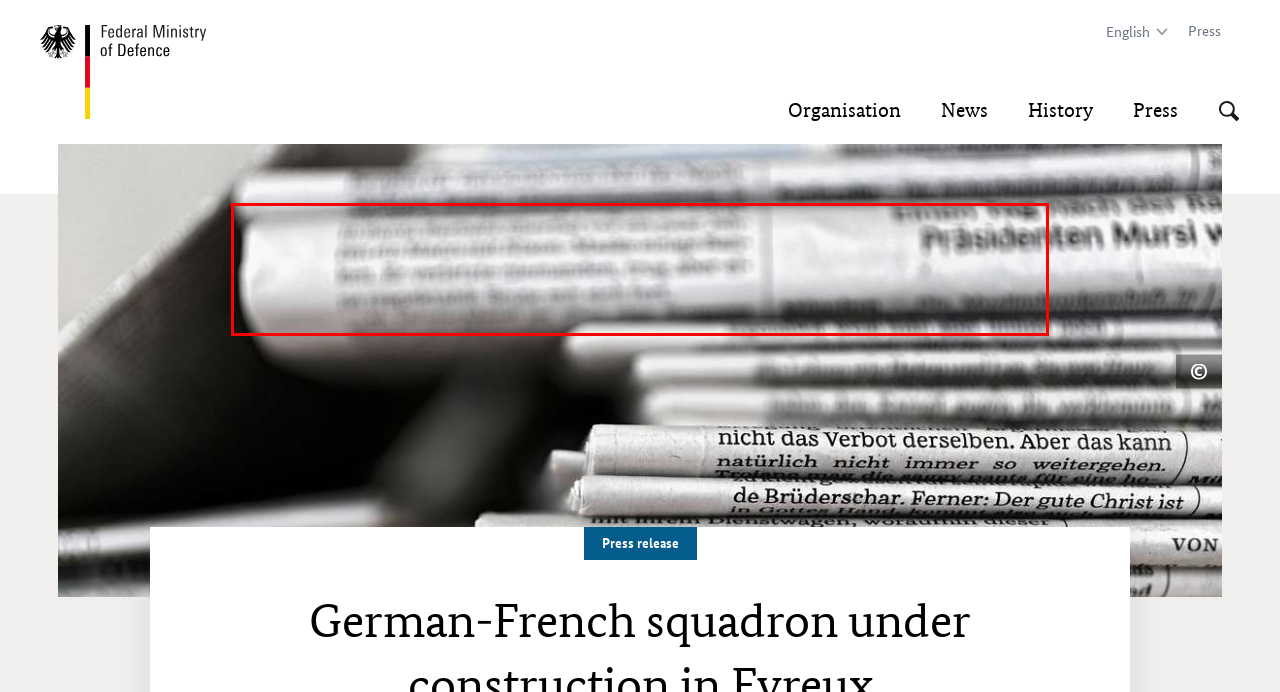Please perform OCR on the text content within the red bounding box that is highlighted in the provided webpage screenshot.

On 30 August 2021, the German Minister of Defence Mrs. Annegret Kramp-Karrenbauer met with her French counterpart, Mrs. Florence Parly, in Paris. On this occasion, the two ministers signed the second Inter-governmental agreement on Franco-German cooperation in the field of tactical air transport.